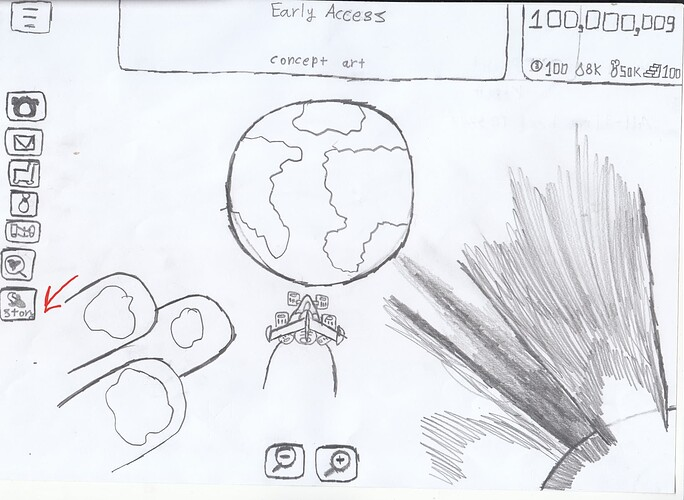What does the highlighted icon point to?
Answer the question with as much detail as you can, using the image as a reference.

Among the icons on the left side of the image, one icon is highlighted, and it points to the word 'Story', suggesting that the game has a narrative feature.